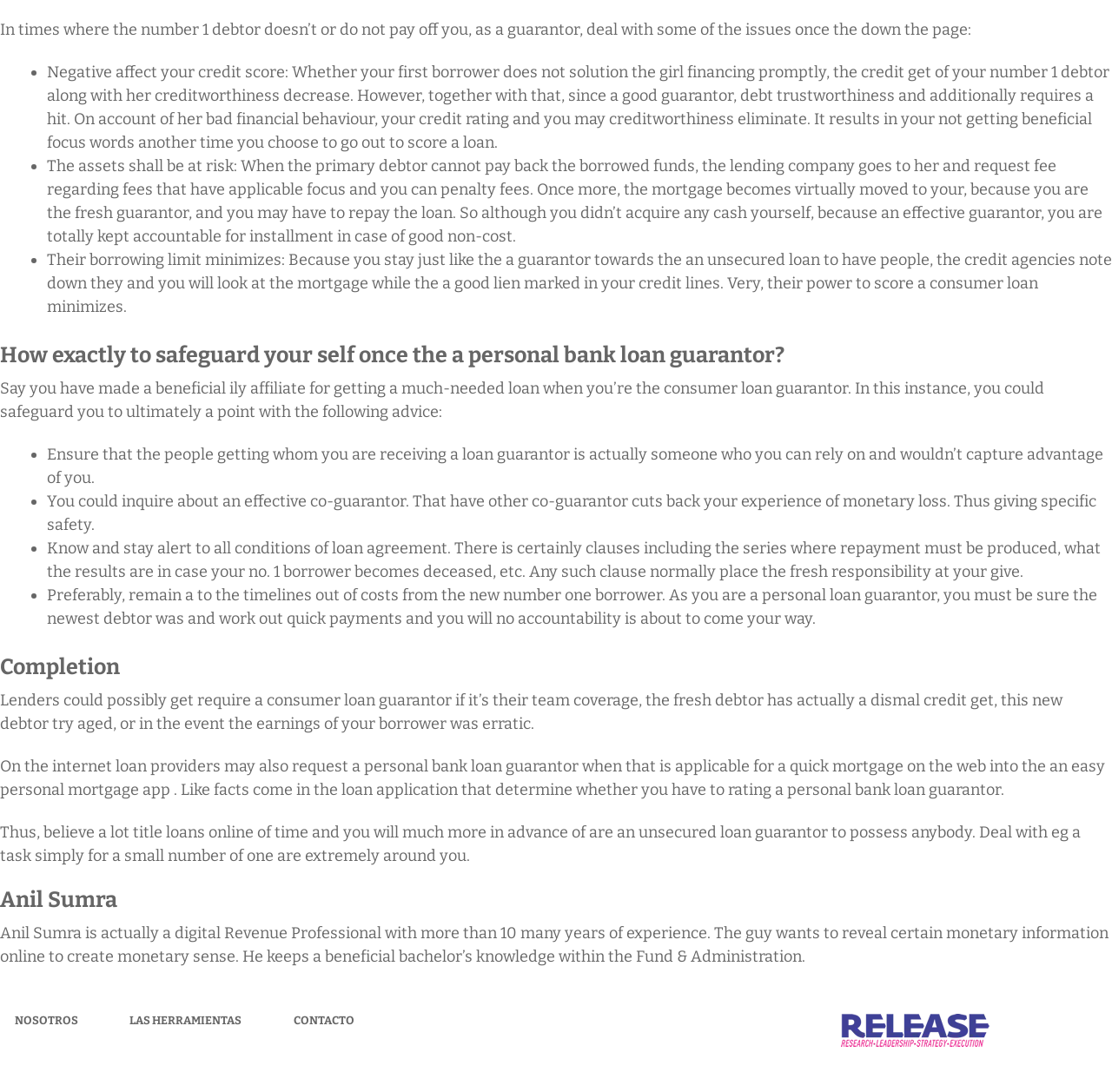Using the provided element description: "LAS HERRAMIENTAS", determine the bounding box coordinates of the corresponding UI element in the screenshot.

[0.116, 0.928, 0.217, 0.94]